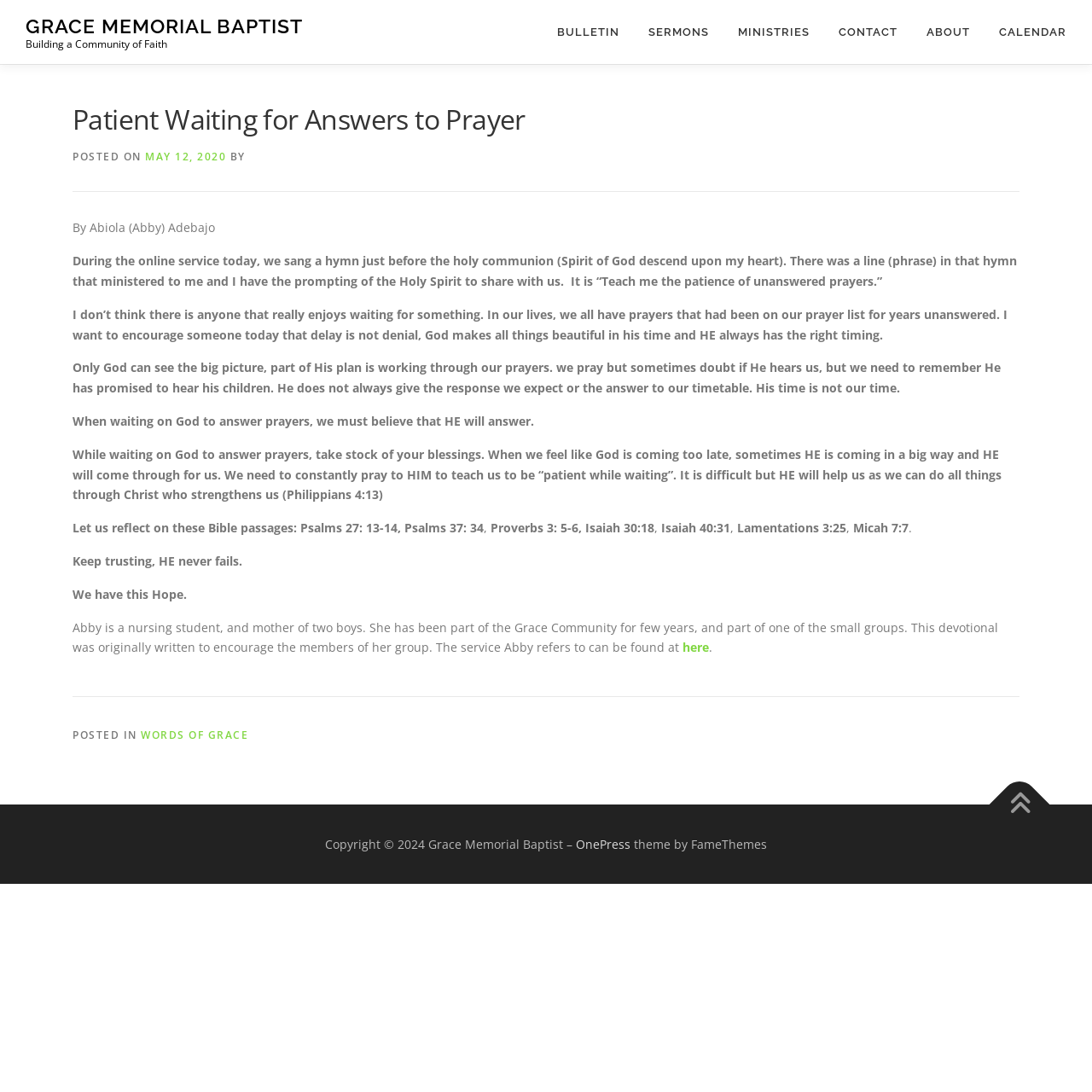Determine the bounding box coordinates of the target area to click to execute the following instruction: "Check the 'CONTACT' information."

[0.755, 0.0, 0.835, 0.059]